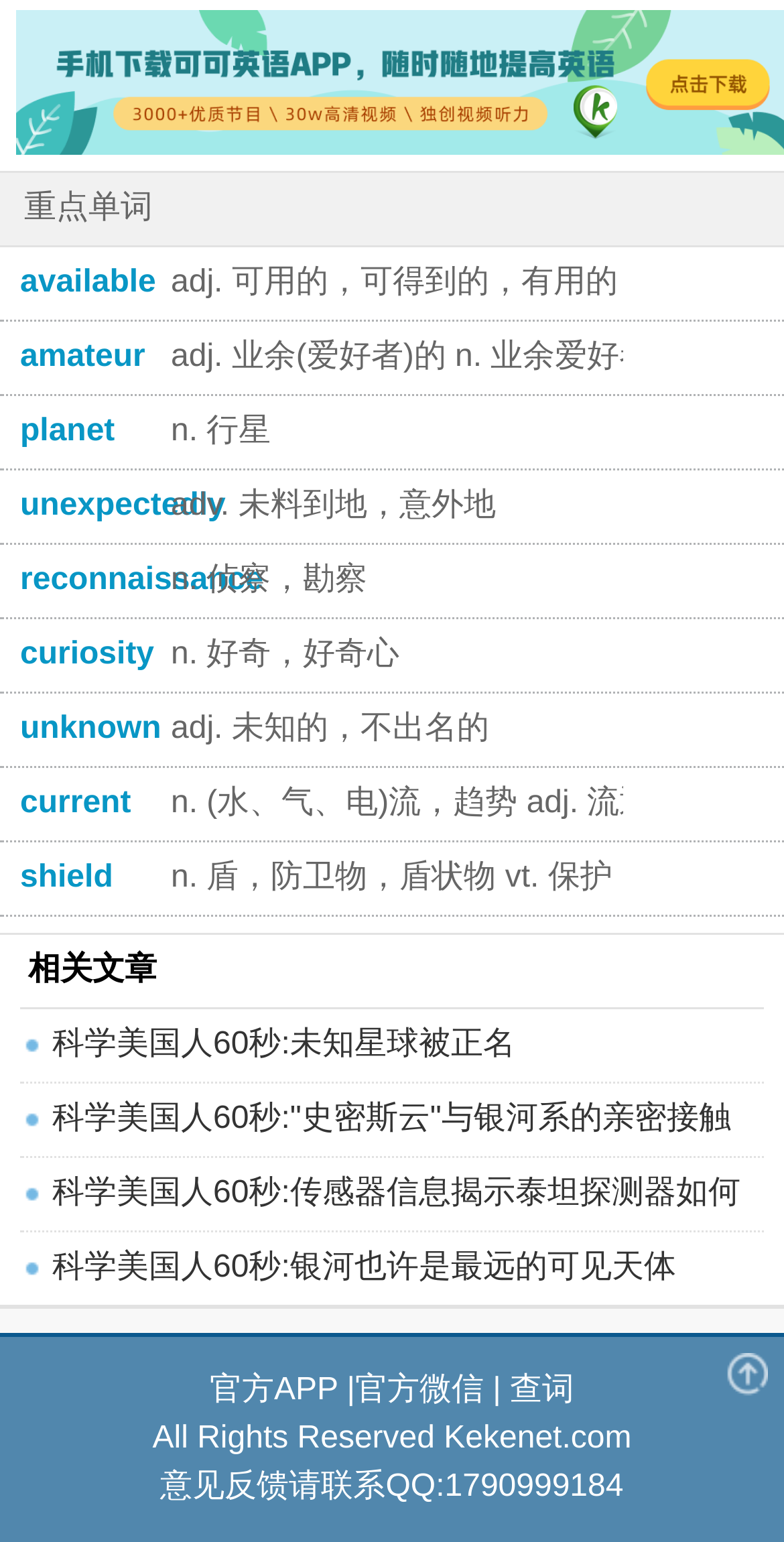Please determine the bounding box coordinates of the clickable area required to carry out the following instruction: "click on the link to read about unknown stars". The coordinates must be four float numbers between 0 and 1, represented as [left, top, right, bottom].

[0.026, 0.655, 0.974, 0.702]